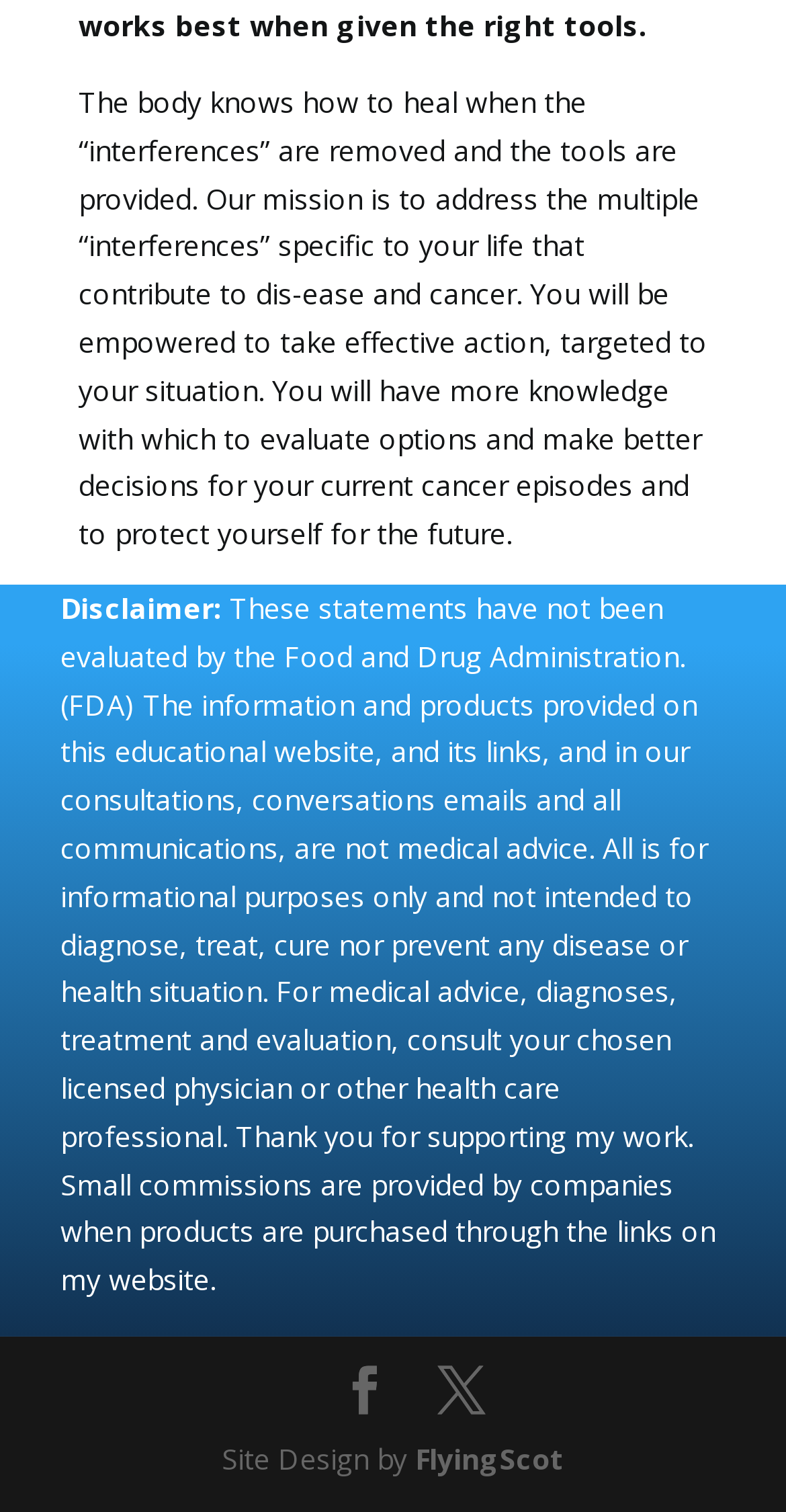What is the website's mission?
Please use the visual content to give a single word or phrase answer.

To address interferences contributing to disease